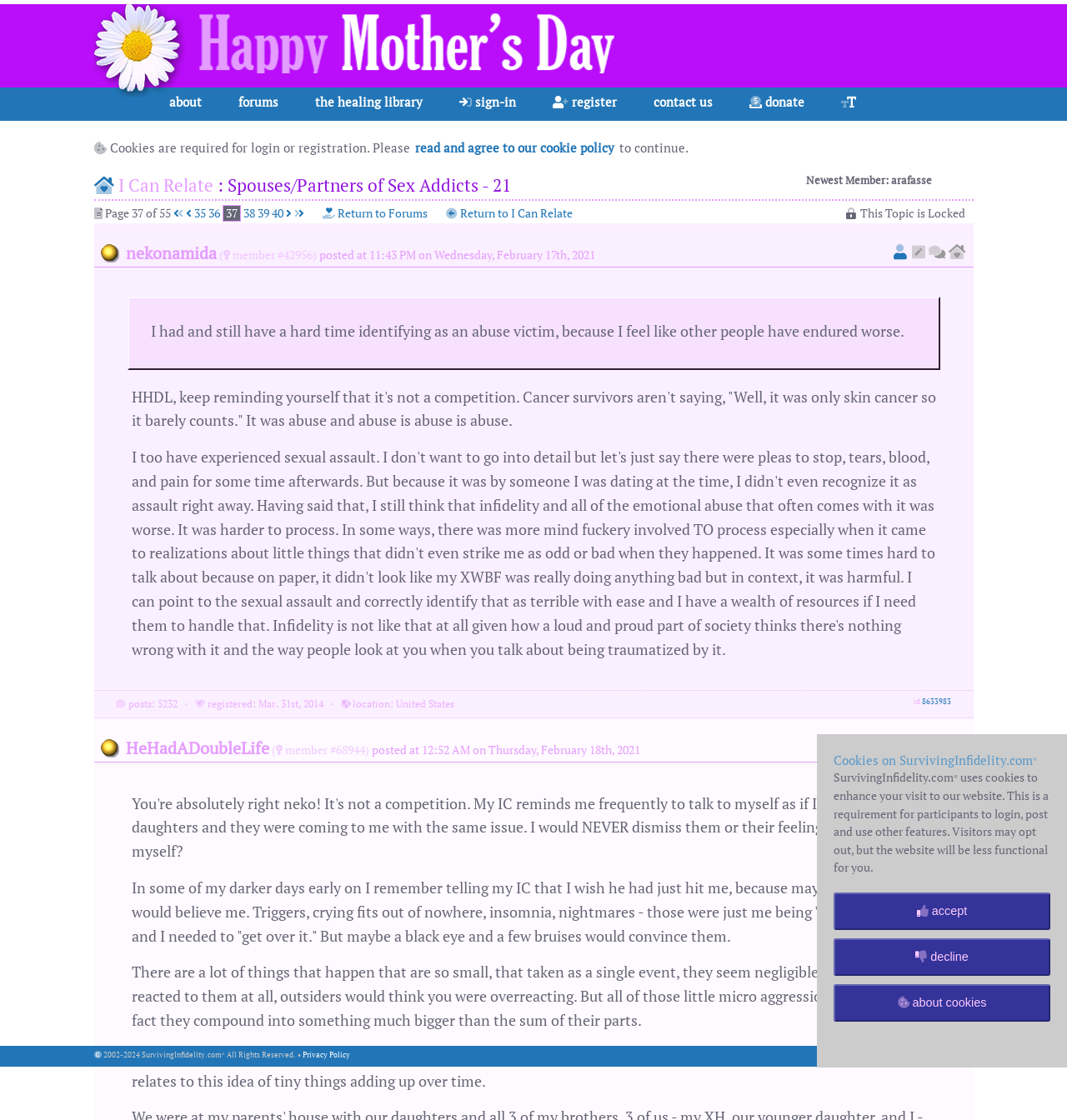Using the details from the image, please elaborate on the following question: What is the username of the newest member?

I found the text 'Newest Member: arafasse' on the webpage, which indicates that the newest member's username is 'arafasse'.